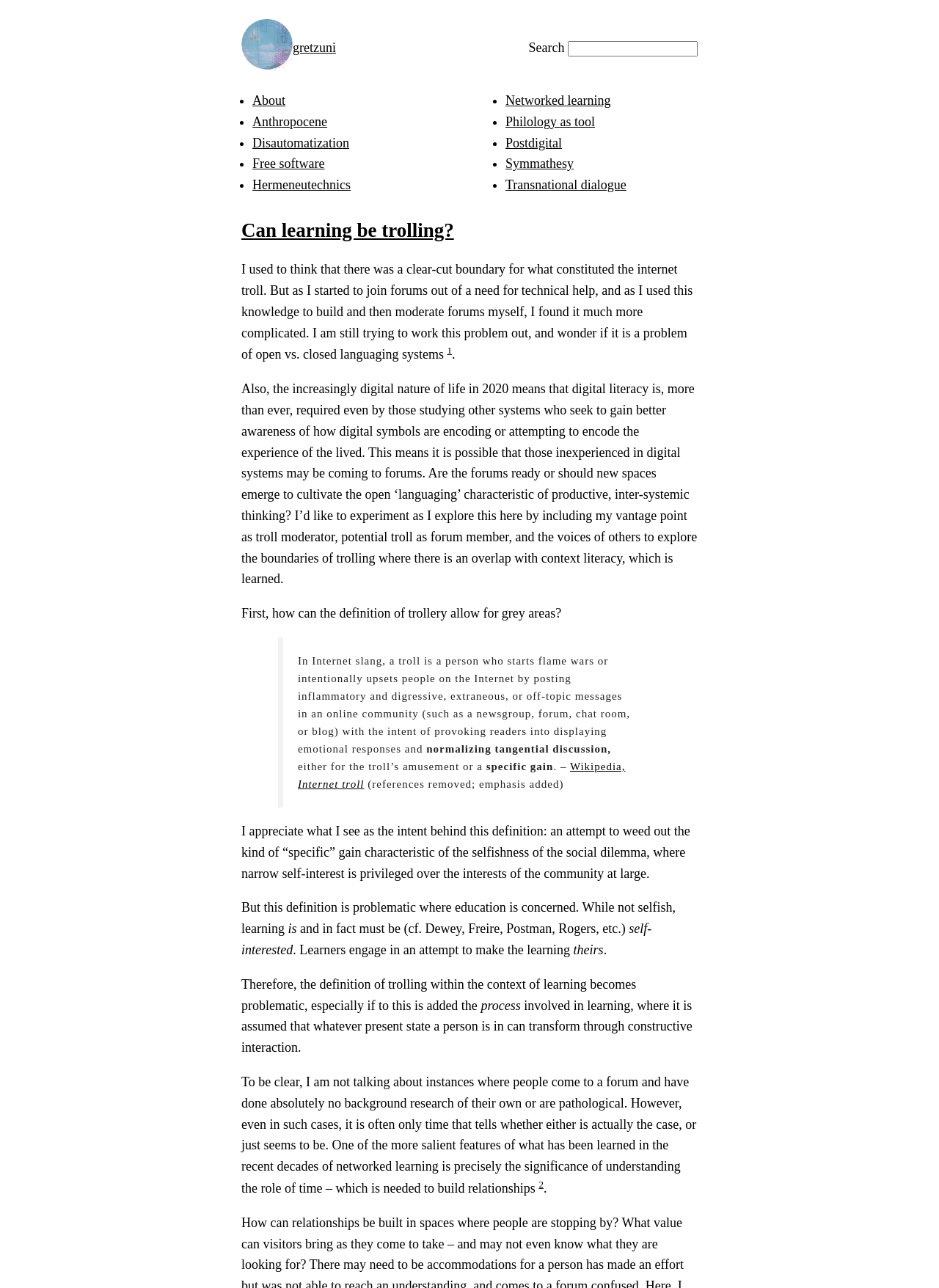Articulate a detailed summary of the webpage's content and design.

The webpage appears to be a blog post or article discussing the concept of trolling in the context of learning and education. At the top of the page, there is a title "Can learning be trolling?" followed by a search bar and a list of links to other pages, including "About", "Anthropocene", and "Free software".

Below the title, there is a heading "Can learning be trolling?" which is followed by a block of text that discusses the author's experience with online forums and their thoughts on the complexity of defining trolling. The text is divided into several paragraphs, with some sections featuring links to external sources, such as Wikipedia.

The article also includes a blockquote that defines trolling according to Wikipedia, and the author's commentary on the limitations of this definition in the context of education. The text continues to explore the idea of trolling in learning environments, discussing the importance of understanding the role of time in building relationships and the complexity of distinguishing between genuine learners and those who may be intentionally provocative.

Throughout the page, there are several links to other pages or sources, as well as superscript numbers that likely reference external sources or footnotes. The overall layout of the page is dense with text, with few visual breaks or images.